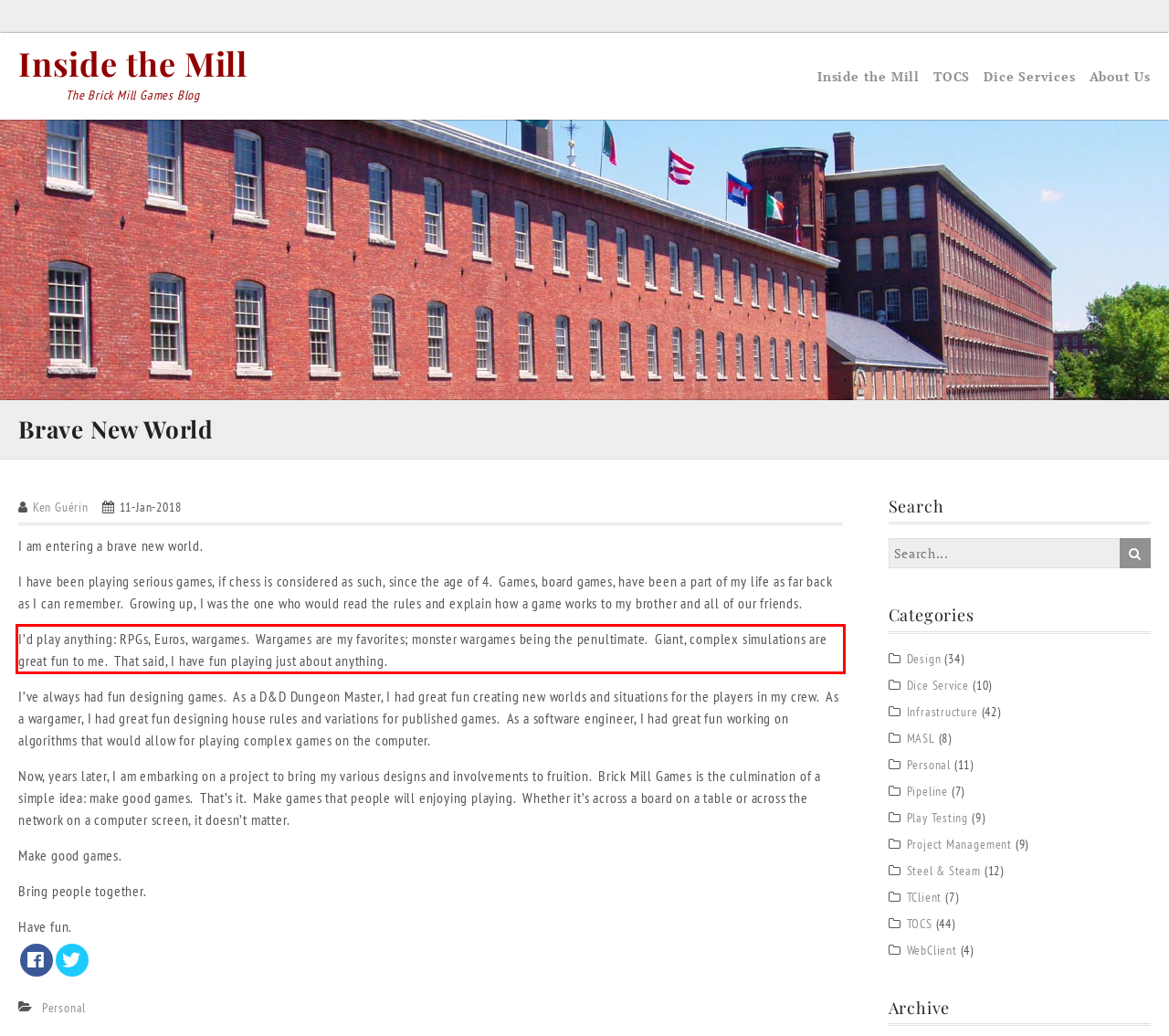Perform OCR on the text inside the red-bordered box in the provided screenshot and output the content.

I’d play anything: RPGs, Euros, wargames. Wargames are my favorites; monster wargames being the penultimate. Giant, complex simulations are great fun to me. That said, I have fun playing just about anything.